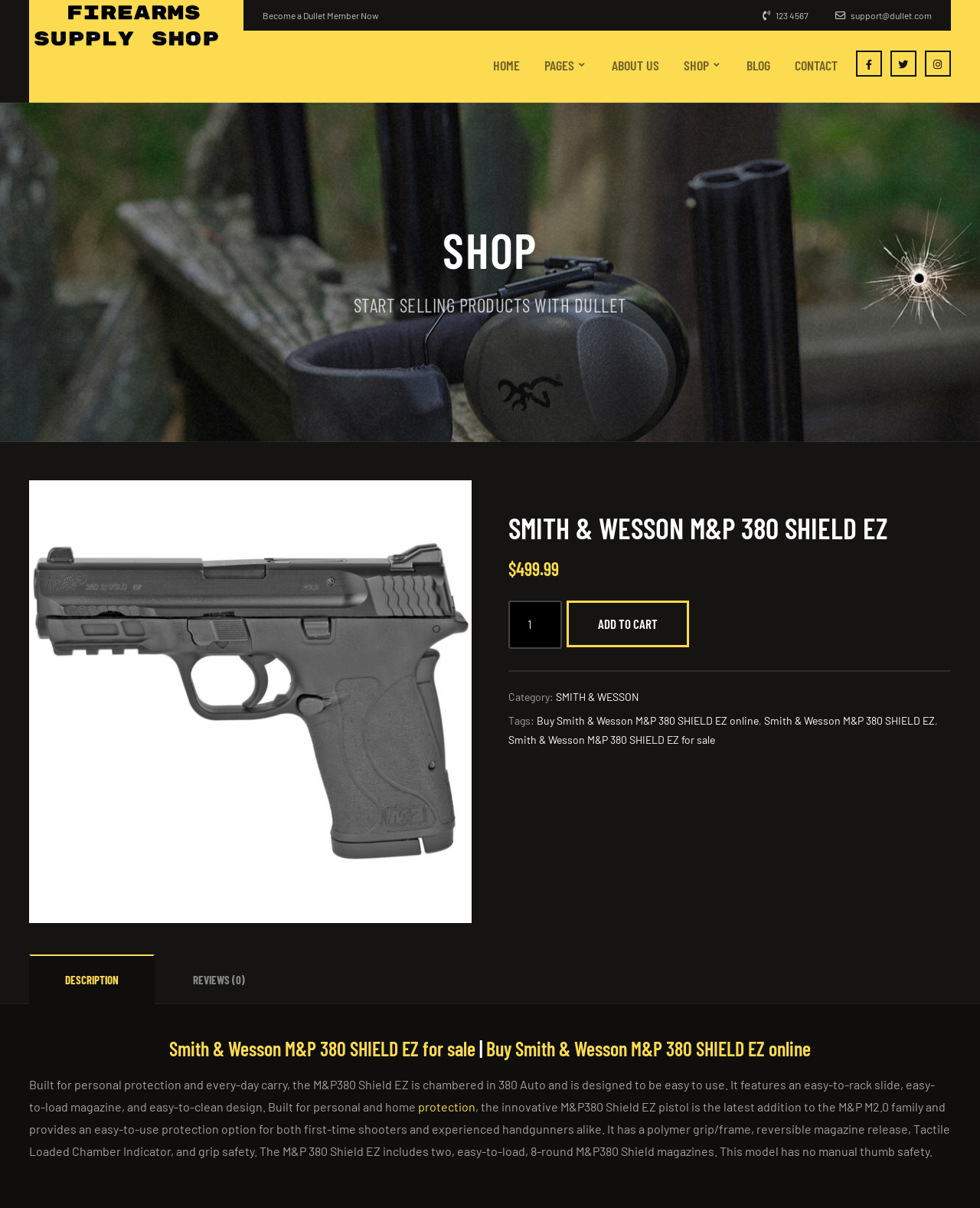Specify the bounding box coordinates for the region that must be clicked to perform the given instruction: "See all lab details".

None